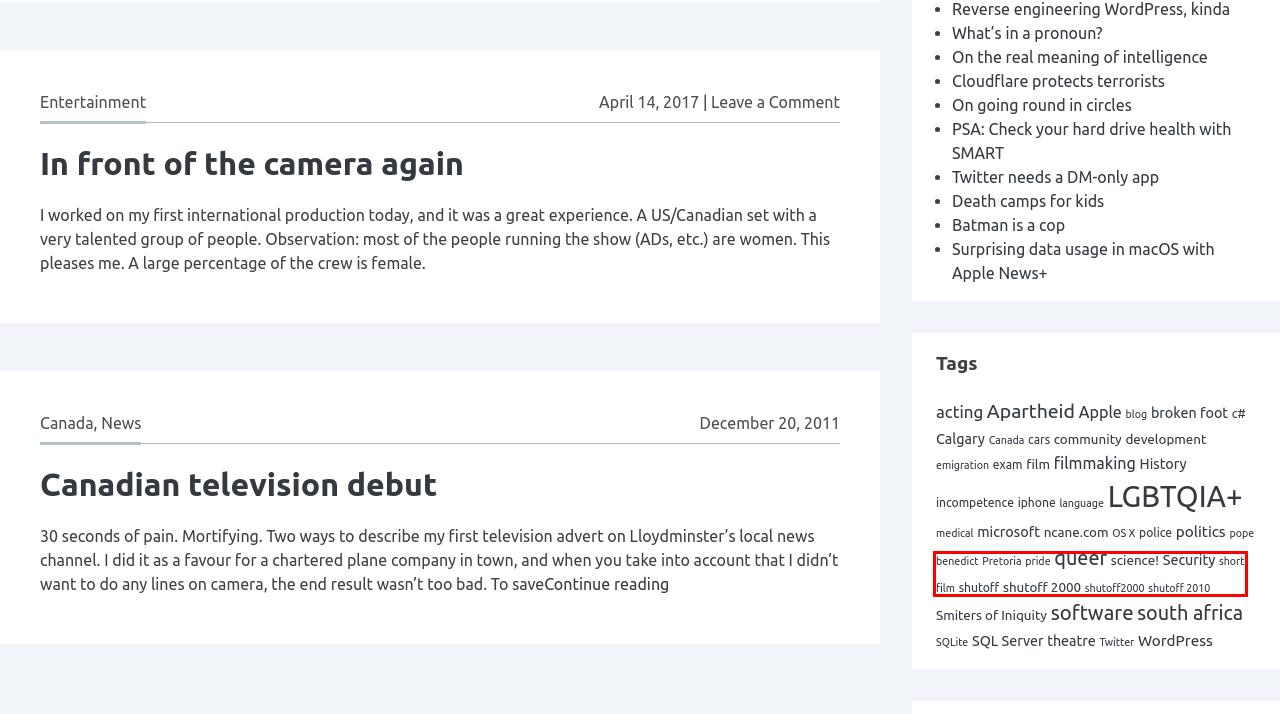Given a webpage screenshot with a UI element marked by a red bounding box, choose the description that best corresponds to the new webpage that will appear after clicking the element. The candidates are:
A. language Archives - Randolph West
B. medical Archives - Randolph West
C. science! Archives - Randolph West
D. short film Archives - Randolph West
E. incompetence Archives - Randolph West
F. microsoft Archives - Randolph West
G. shutoff 2010 Archives - Randolph West
H. iphone Archives - Randolph West

D